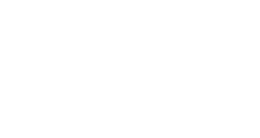Please provide a short answer using a single word or phrase for the question:
How many styles are included in the Atiba Font family?

Over 120